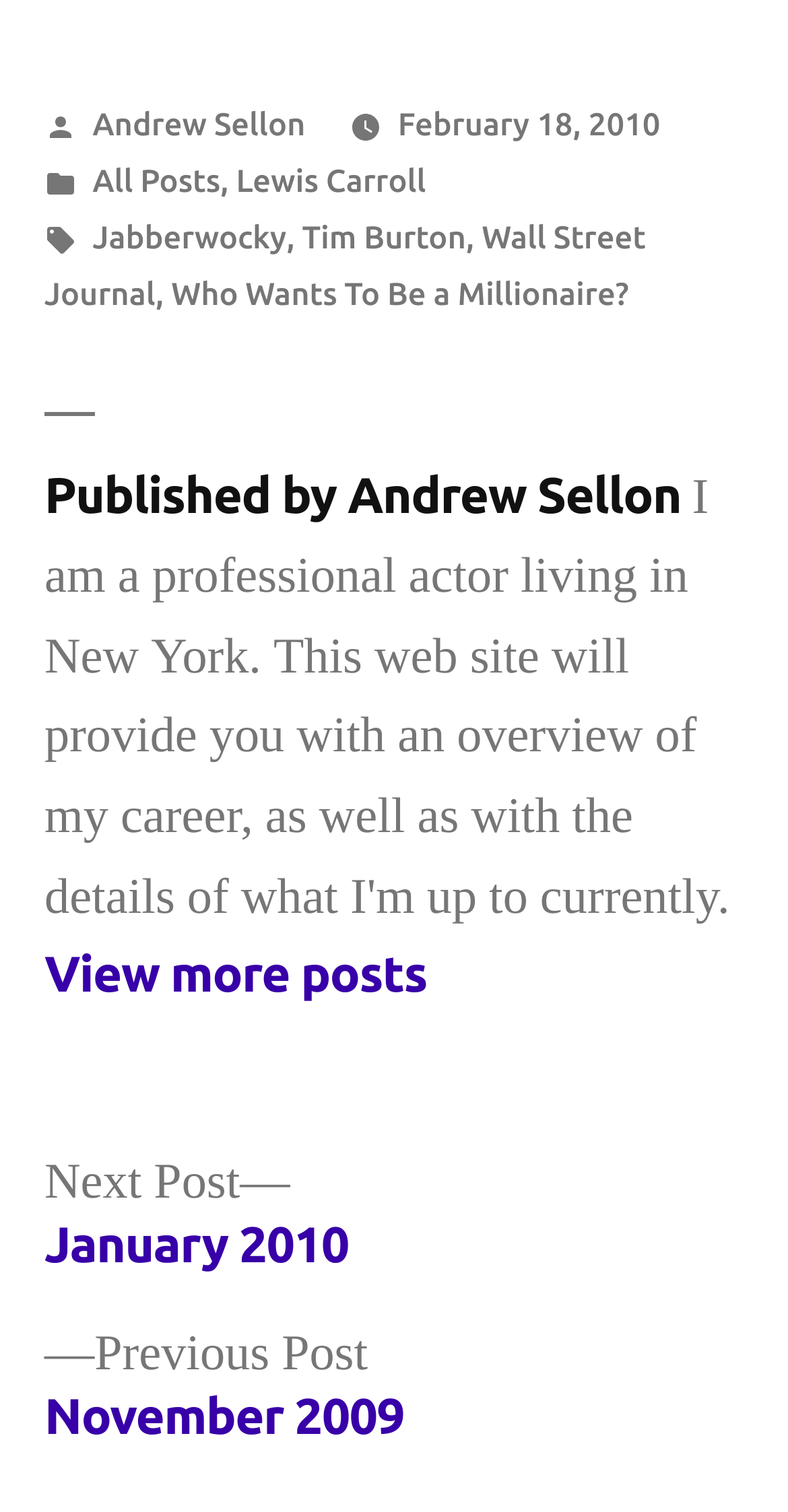What is the date of the post?
Provide a detailed answer to the question, using the image to inform your response.

The date of the post can be found in the footer section, where it says 'February 18, 2010'.